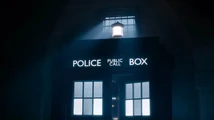Consider the image and give a detailed and elaborate answer to the question: 
Is the TARDIS a time machine?

The caption explains that the TARDIS serves as a time machine, central to the show's narrative, symbolizing adventure and the exploration of time and space.